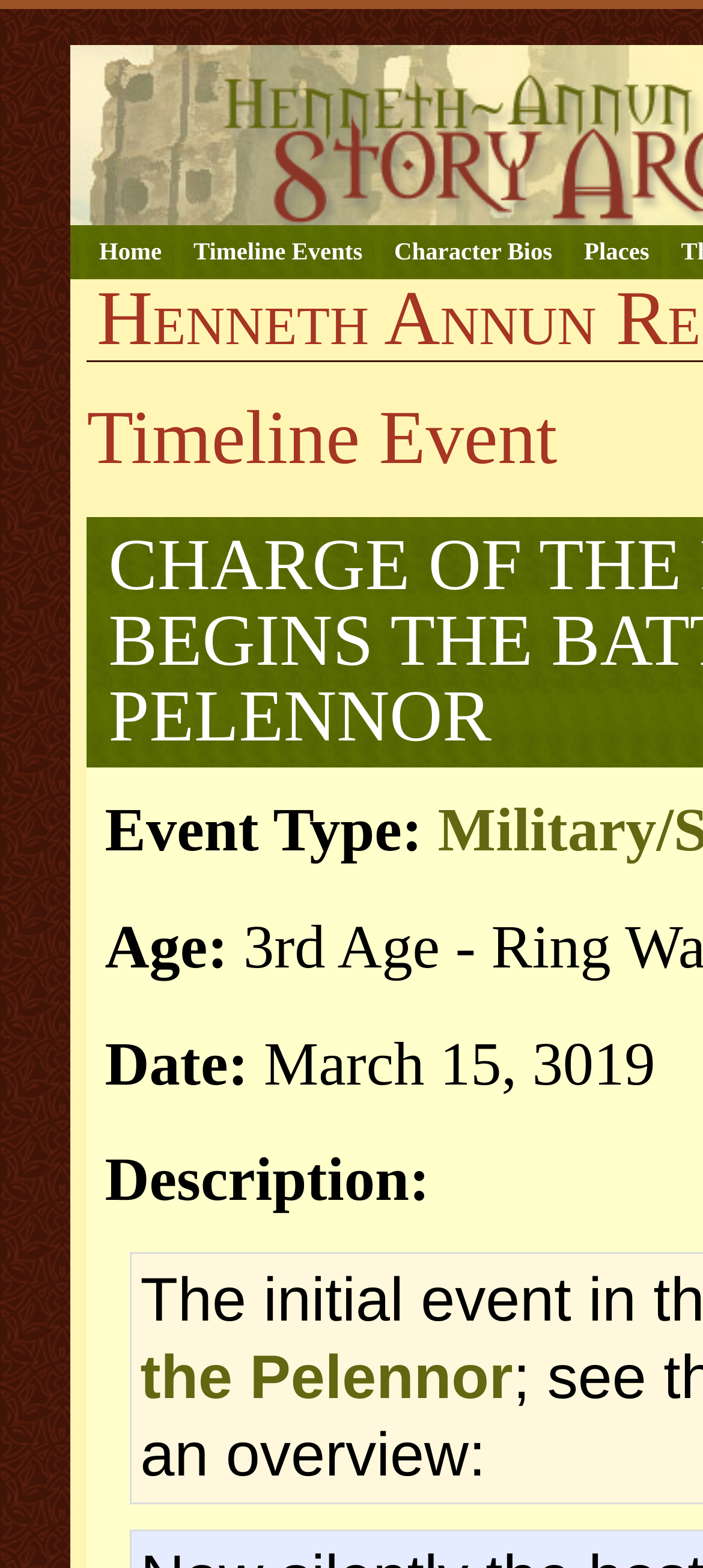What is the purpose of the links at the top of the page?
Using the image as a reference, deliver a detailed and thorough answer to the question.

The links 'Skip to content', 'Skip to logon', and 'Skip to navigation' are present at the top of the page, which suggests that their purpose is to facilitate navigation to different sections of the page or website.